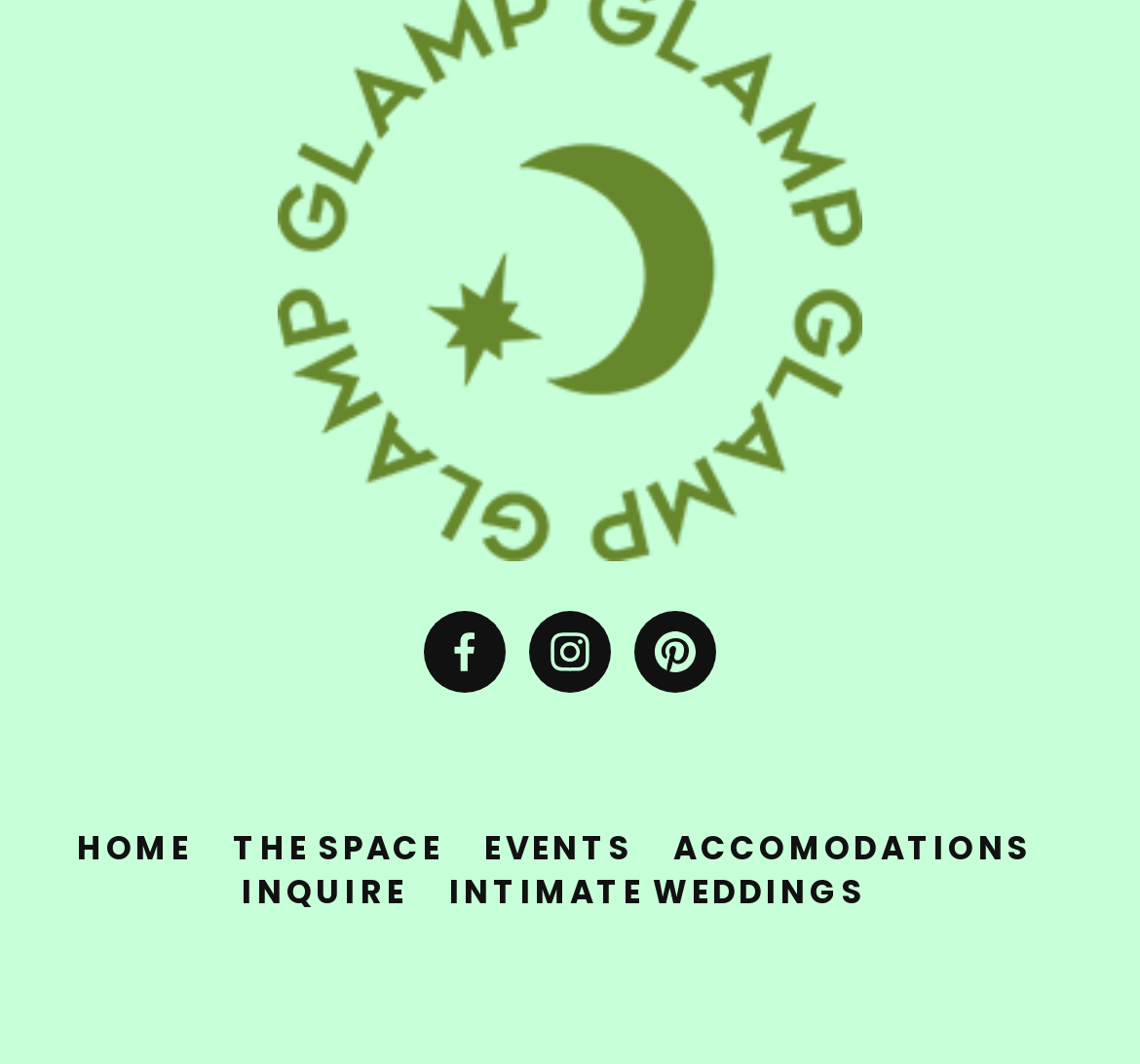Please answer the following question using a single word or phrase: 
How many sections are in the bottom navigation?

5